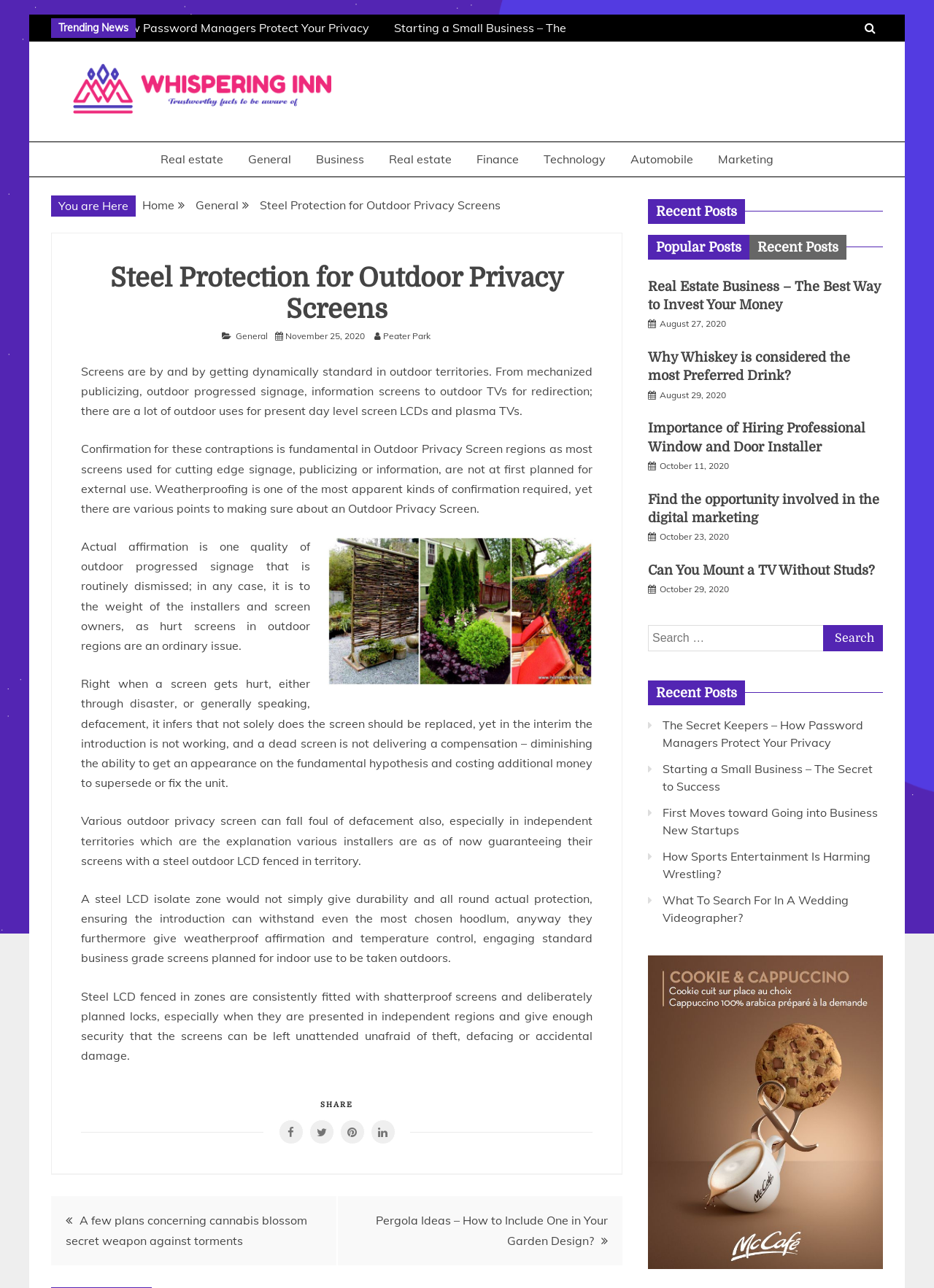Identify the bounding box coordinates for the UI element mentioned here: "parent_node: Whispering Inn". Provide the coordinates as four float values between 0 and 1, i.e., [left, top, right, bottom].

[0.078, 0.049, 0.355, 0.093]